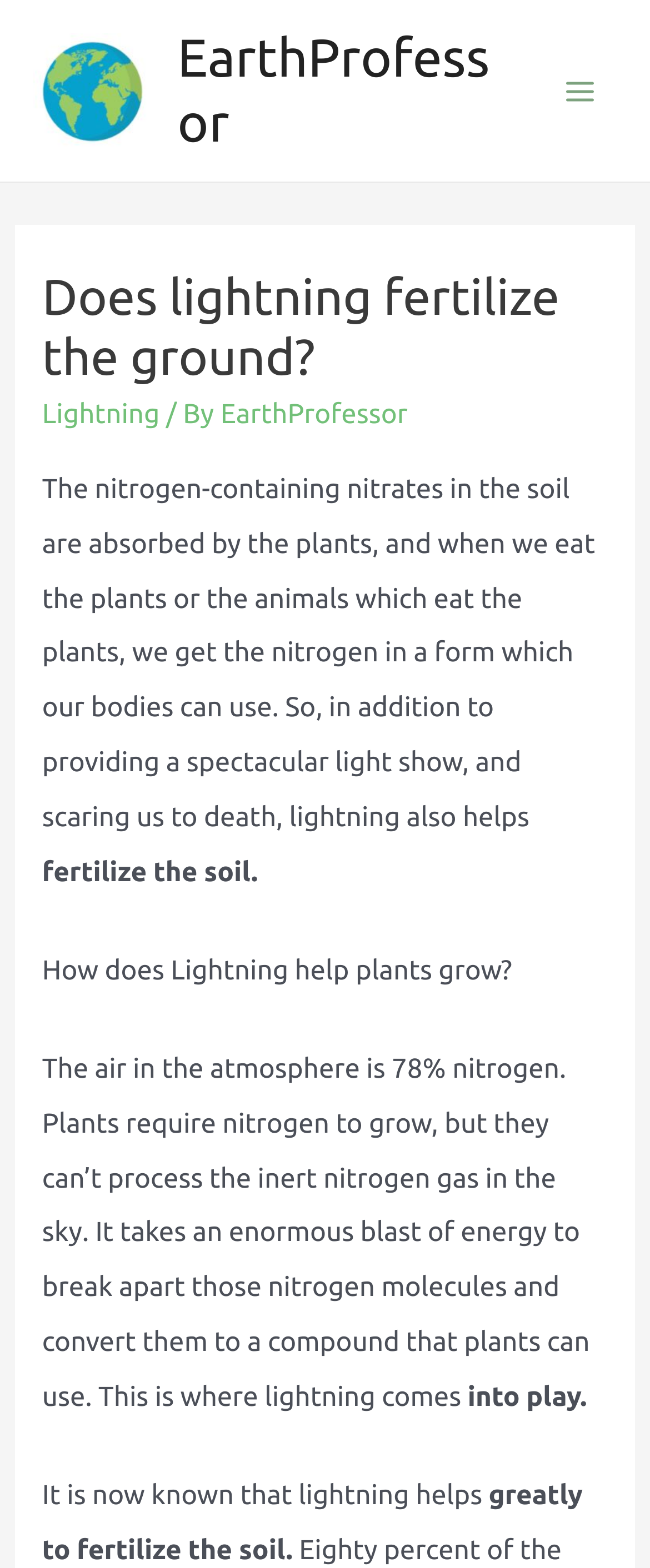Provide your answer in one word or a succinct phrase for the question: 
What is the effect of lightning on nitrogen molecules?

Breaks them apart